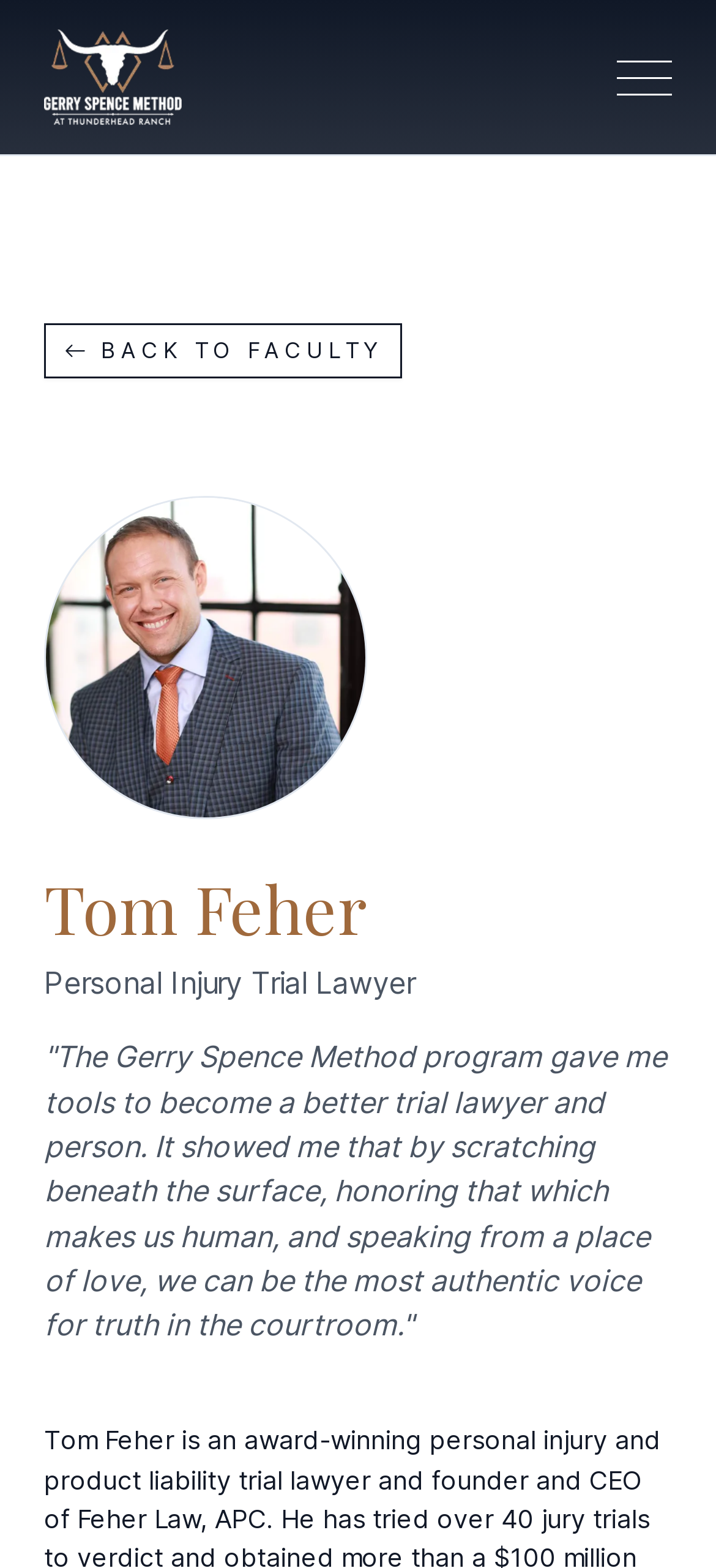What is the name of the program mentioned on this webpage?
Examine the image closely and answer the question with as much detail as possible.

I can find this information by looking at the link element with the text 'Gerry Spence Method' and an image with the same name, which suggests that it is a program being mentioned on this webpage.